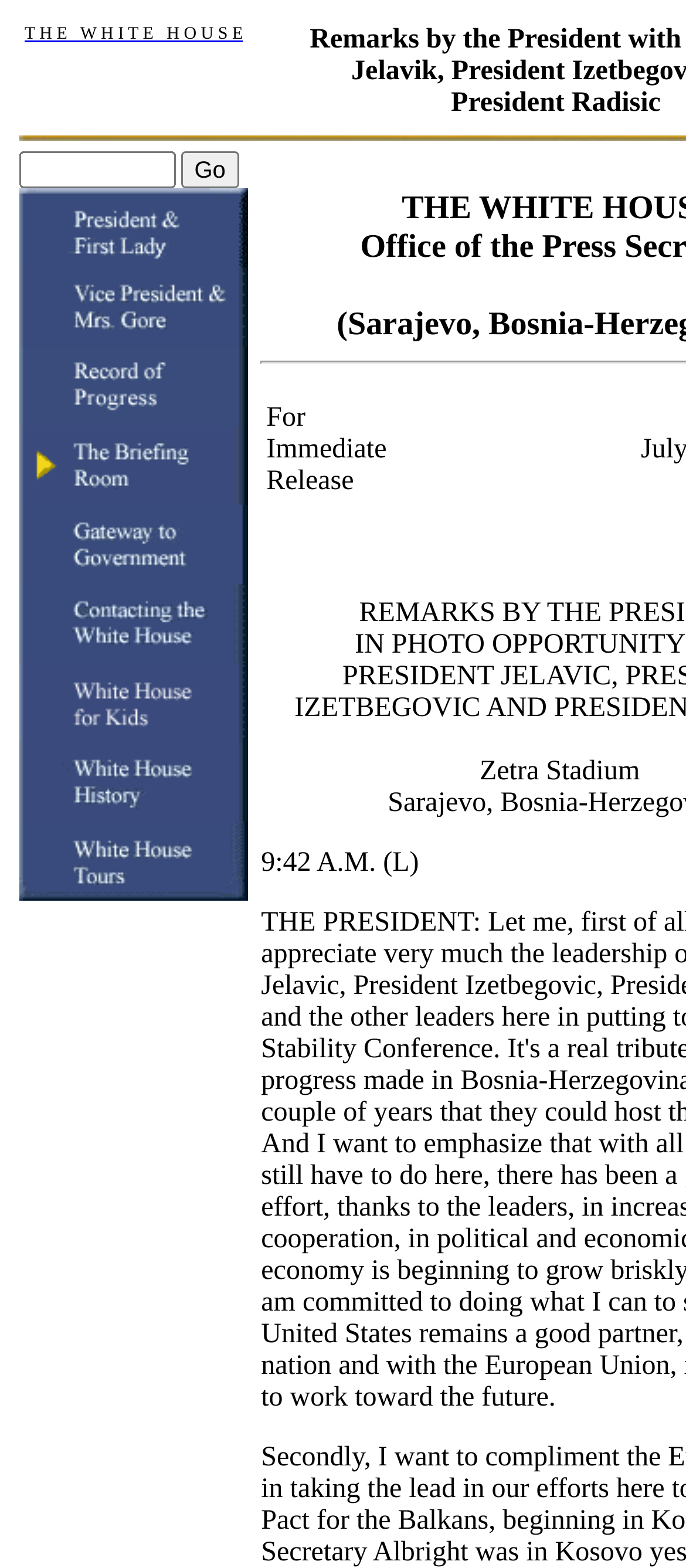What is the time mentioned on the webpage?
Carefully examine the image and provide a detailed answer to the question.

I found the answer by looking at the StaticText element with the text '9:42 A.M. (L)' at coordinates [0.381, 0.541, 0.611, 0.56]. This text is likely to be a reference to a specific time, which is 9:42 A.M.